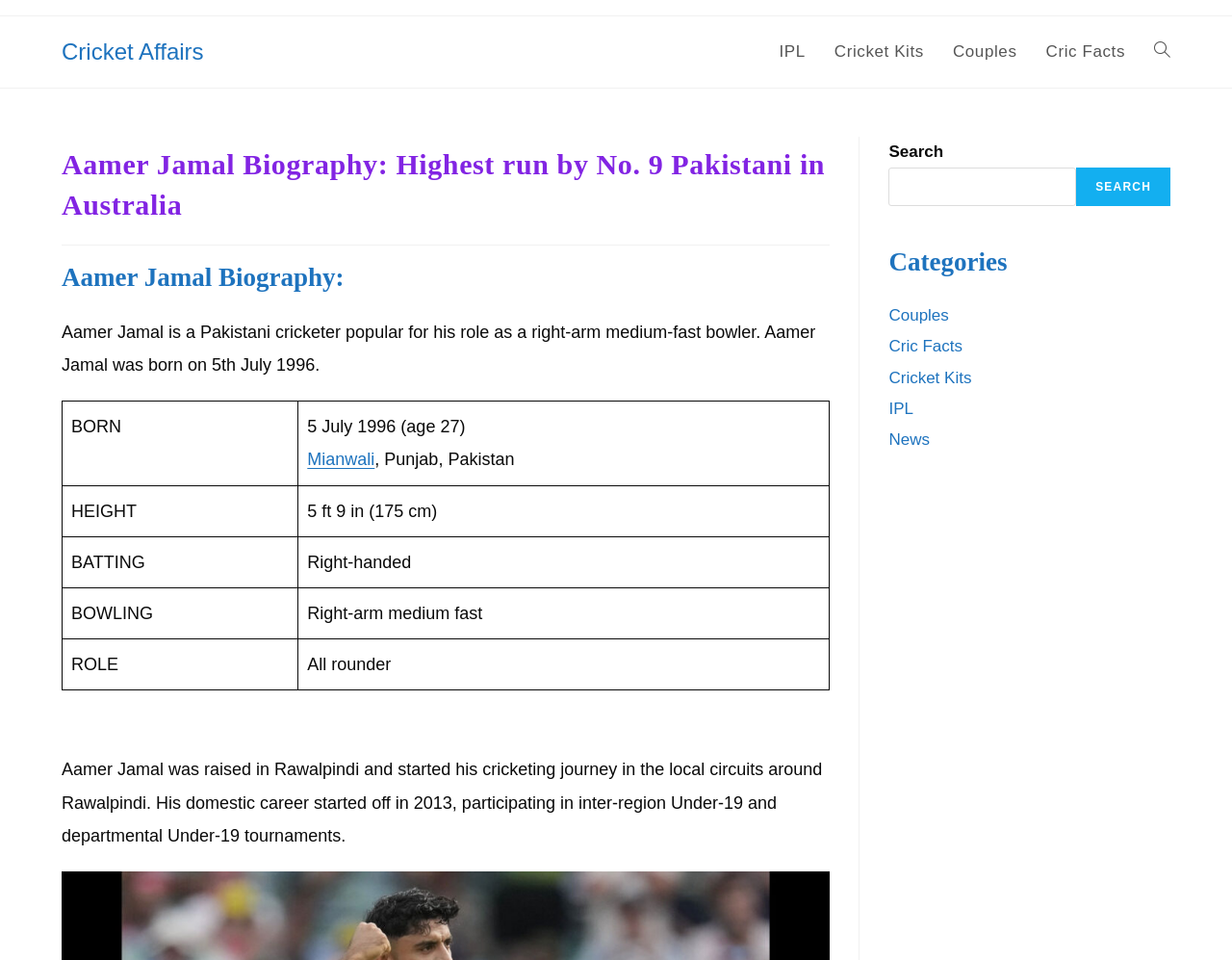Generate a comprehensive description of the webpage content.

The webpage is about Aamer Jamal, a Pakistani cricketer. At the top, there is a layout table with a link to "Cricket Affairs" on the left and several other links, including "IPL", "Cricket Kits", "Couples", "Cric Facts", and "Toggle website search", aligned horizontally to the right.

Below the layout table, there is a header section with a heading that reads "Aamer Jamal Biography: Highest run by No. 9 Pakistani in Australia". Underneath, there is a subheading "Aamer Jamal Biography:" followed by a paragraph of text that summarizes Aamer Jamal's cricketing career and birth details.

To the right of the paragraph, there is a figure, likely an image of Aamer Jamal. Below the figure, there is a table with five rows, each containing information about Aamer Jamal's personal details, including his birthdate, height, batting style, bowling style, and role in the team.

Further down the page, there is another paragraph of text that provides more information about Aamer Jamal's cricketing journey, including his early days in Rawalpindi and his domestic career.

On the right-hand side of the page, there is a sidebar with a search bar at the top, followed by a list of categories, including "Couples", "Cric Facts", "Cricket Kits", "IPL", and "News". Each category is a clickable link.